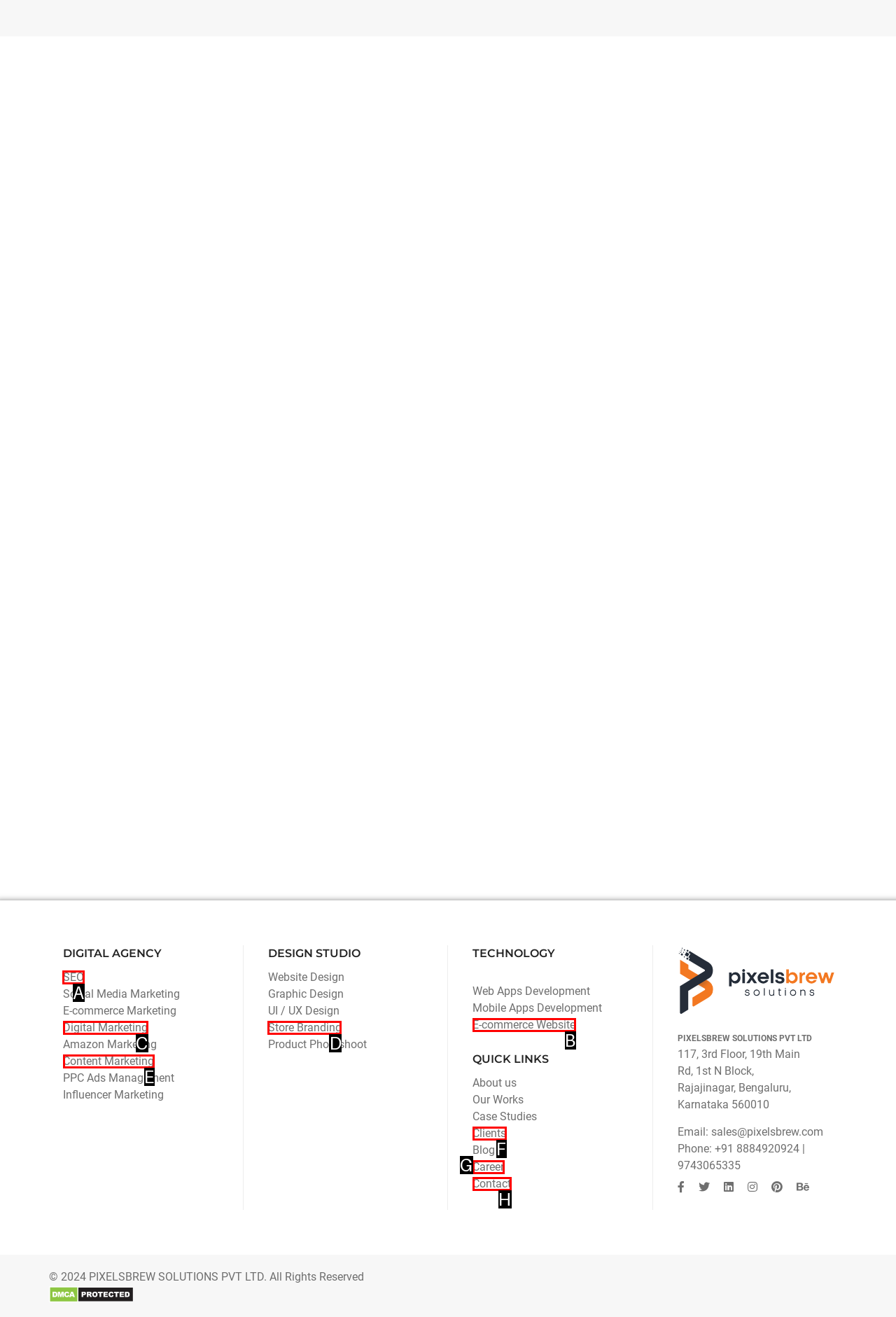For the instruction: Click on SEO, determine the appropriate UI element to click from the given options. Respond with the letter corresponding to the correct choice.

A